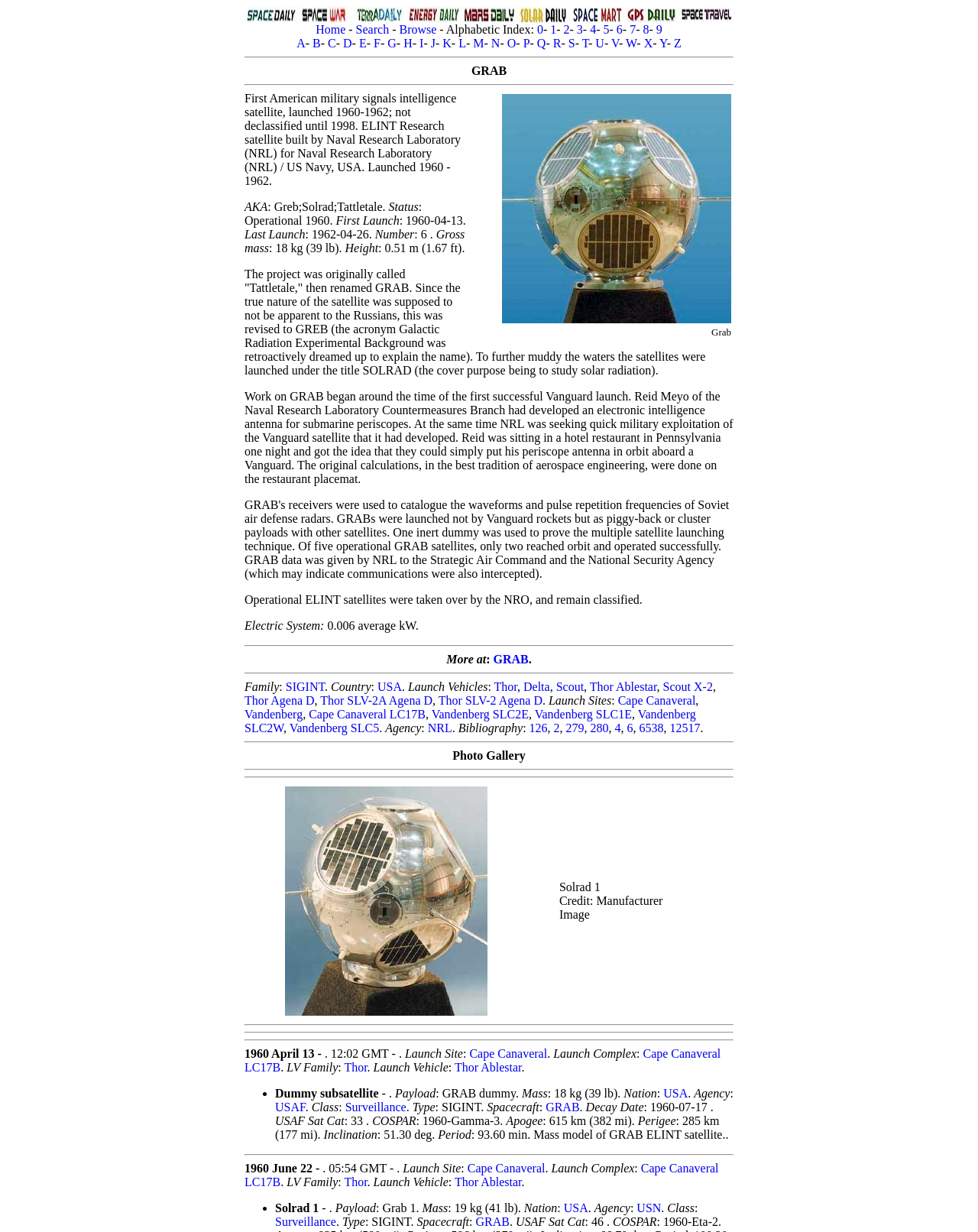From the element description: "Vandenberg SLC2W", extract the bounding box coordinates of the UI element. The coordinates should be expressed as four float numbers between 0 and 1, in the order [left, top, right, bottom].

[0.25, 0.574, 0.712, 0.596]